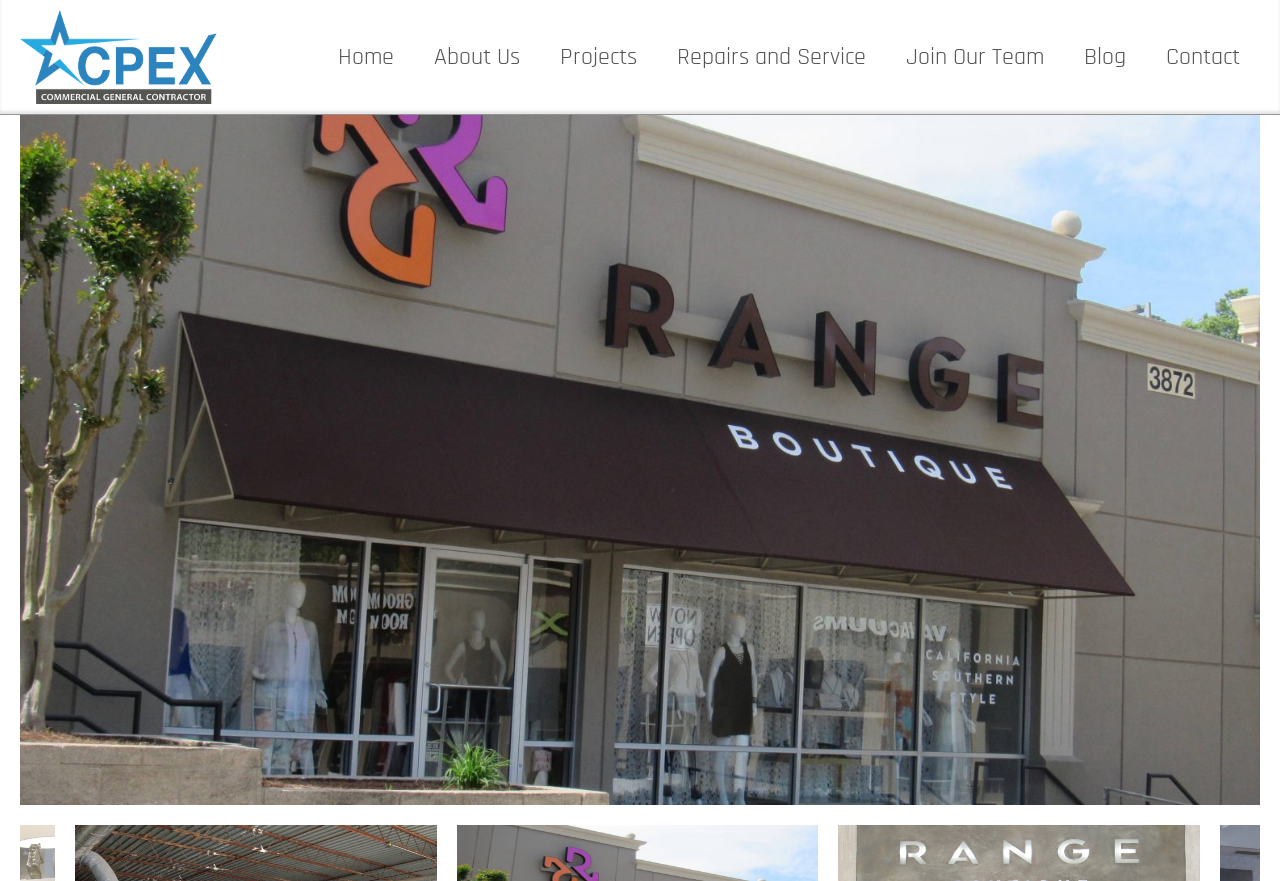Please determine the main heading text of this webpage.

Range Boutique Interior Buildout